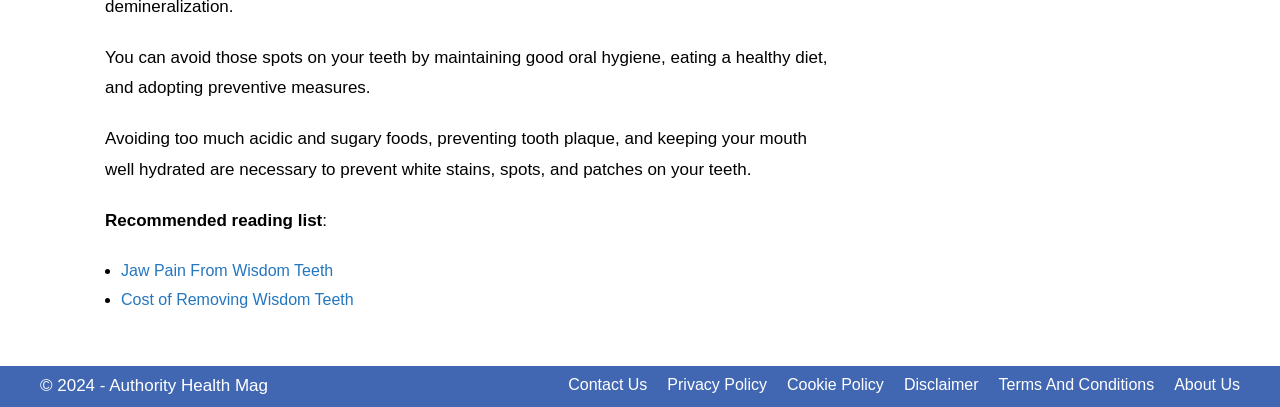Please identify the bounding box coordinates of the element that needs to be clicked to perform the following instruction: "learn about Authority Health Mag".

[0.085, 0.925, 0.209, 0.972]